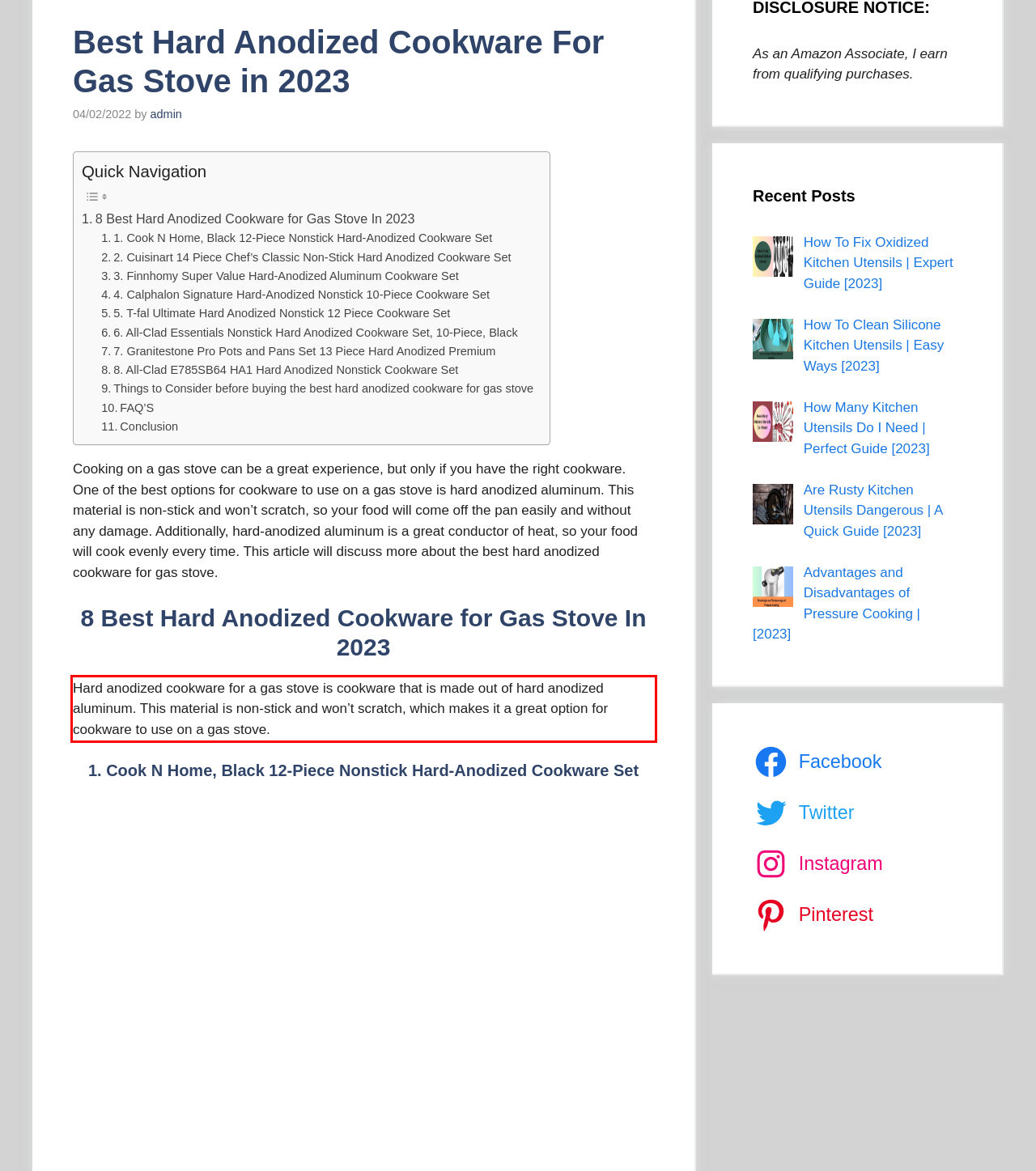Please identify the text within the red rectangular bounding box in the provided webpage screenshot.

Hard anodized cookware for a gas stove is cookware that is made out of hard anodized aluminum. This material is non-stick and won’t scratch, which makes it a great option for cookware to use on a gas stove.